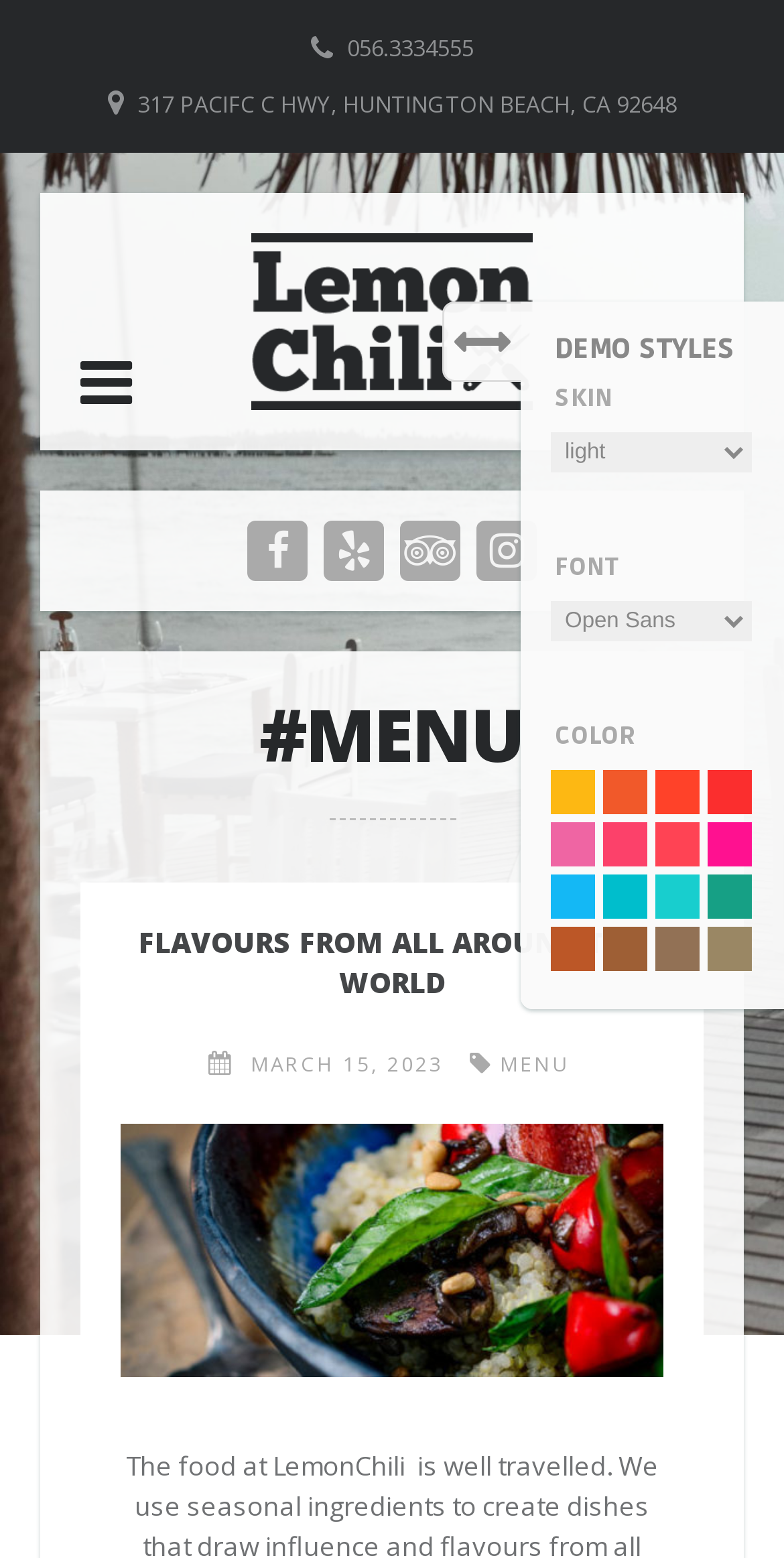How many links are there in the flavors section?
Using the information presented in the image, please offer a detailed response to the question.

In the section with the heading 'FLAVOURS FROM ALL AROUND THE WORLD', there are four links, which are represented by the icons '', '', '', and ''.